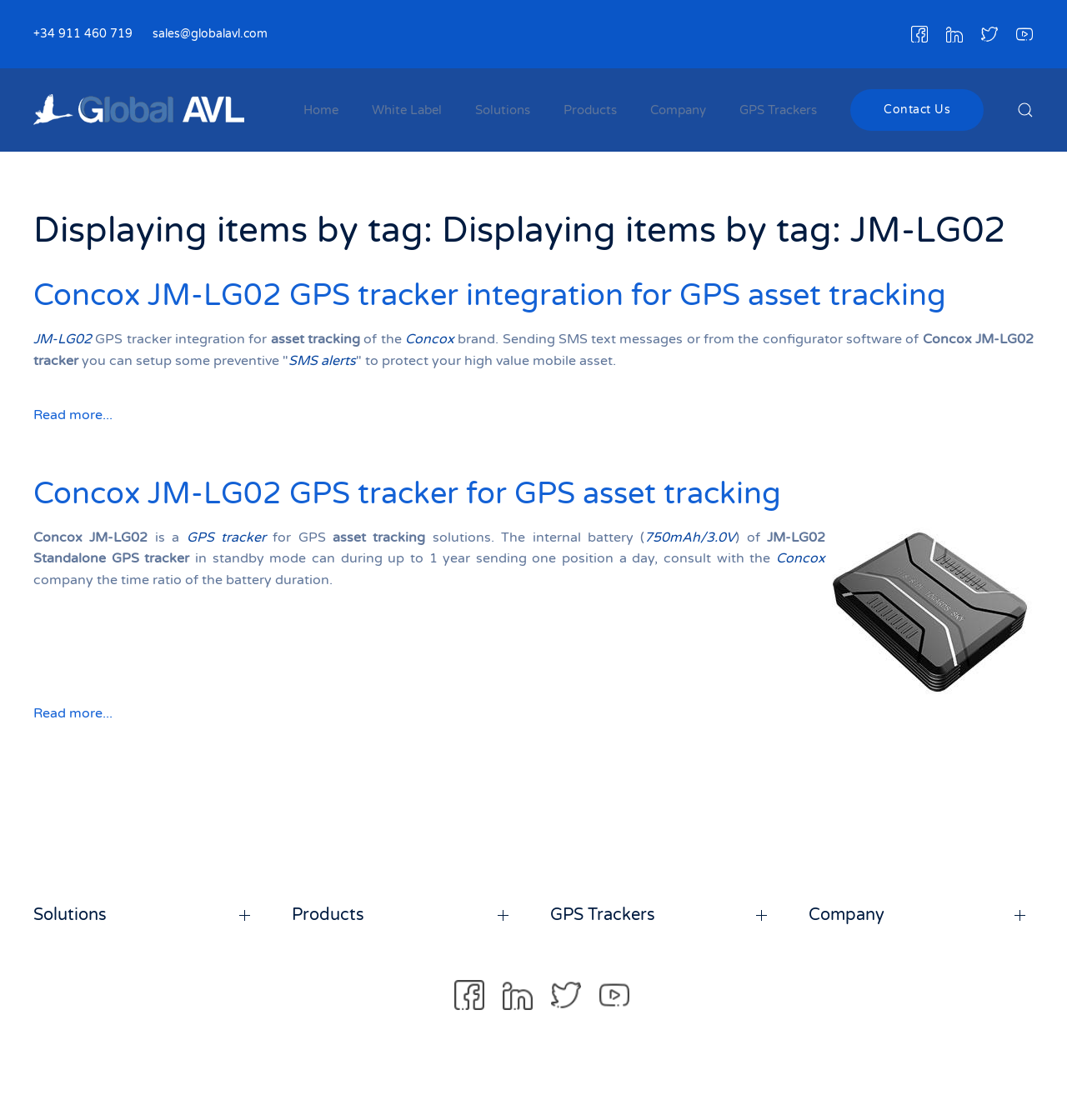What is the capacity of the internal battery?
Look at the screenshot and respond with one word or a short phrase.

750mAh/3.0V